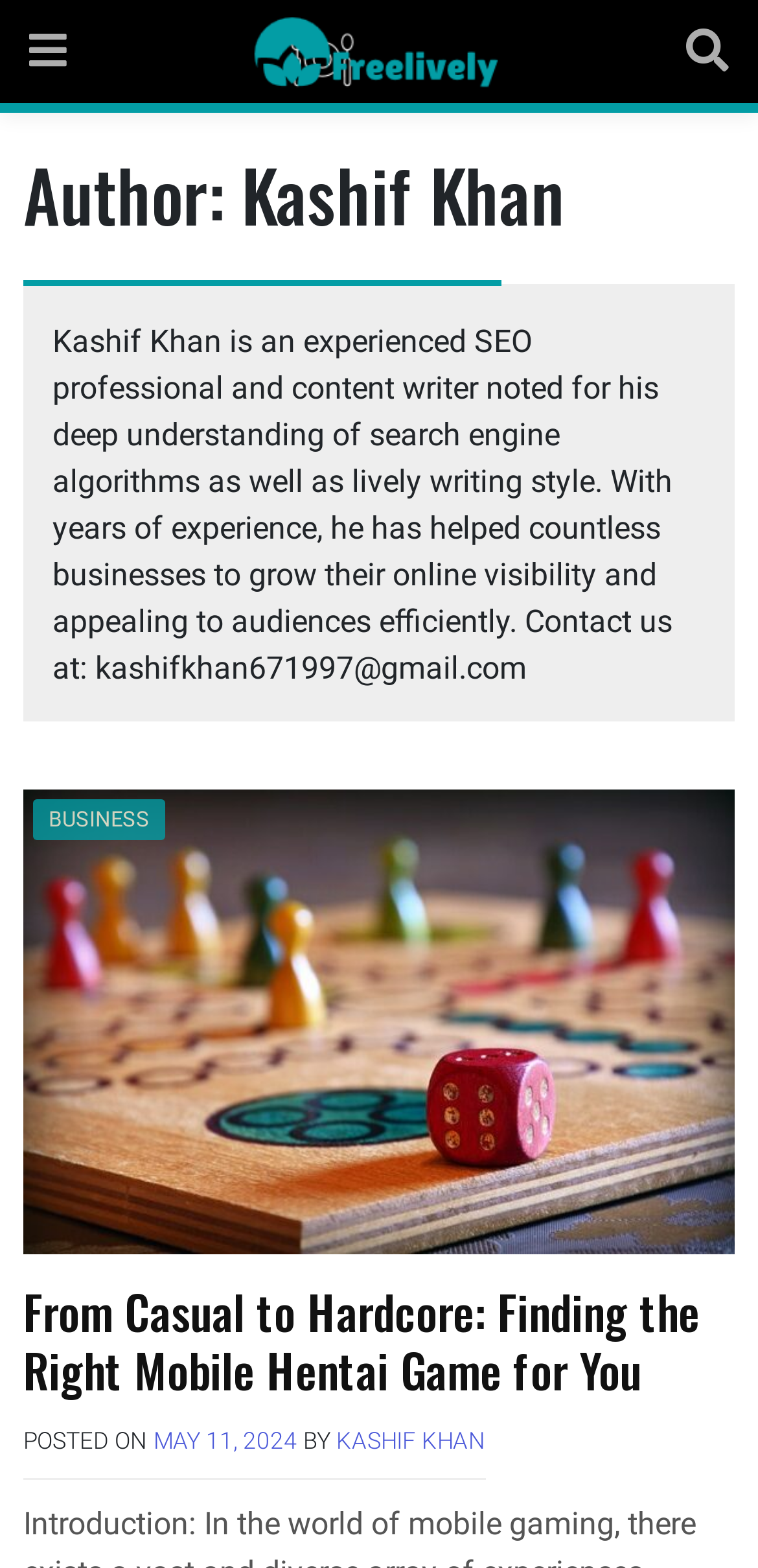Explain the contents of the webpage comprehensively.

The webpage is about Kashif Khan, an experienced SEO professional and content writer. At the top left, there is a small icon represented by '\uf0c9'. Next to it, in the top center, is a link with no text. On the top right, there is another icon represented by '\uf002'.

Below these icons, there is a header section that spans almost the entire width of the page. Within this section, there is a heading that reads "Author: Kashif Khan". Below this heading, there is a paragraph of text that describes Kashif Khan's experience and expertise in SEO and content writing. The text also includes a contact email address.

In the middle of the page, there are three links: "BUSINESS", an empty link, and a heading that reads "From Casual to Hardcore: Finding the Right Mobile Hentai Game for You". This heading is also a link. Below these links, there is a section that appears to be a blog post or article. The post is titled "From Casual to Hardcore: Finding the Right Mobile Hentai Game for You" and has a posted date of "MAY 11, 2024". The author of the post is listed as "KASHIF KHAN".